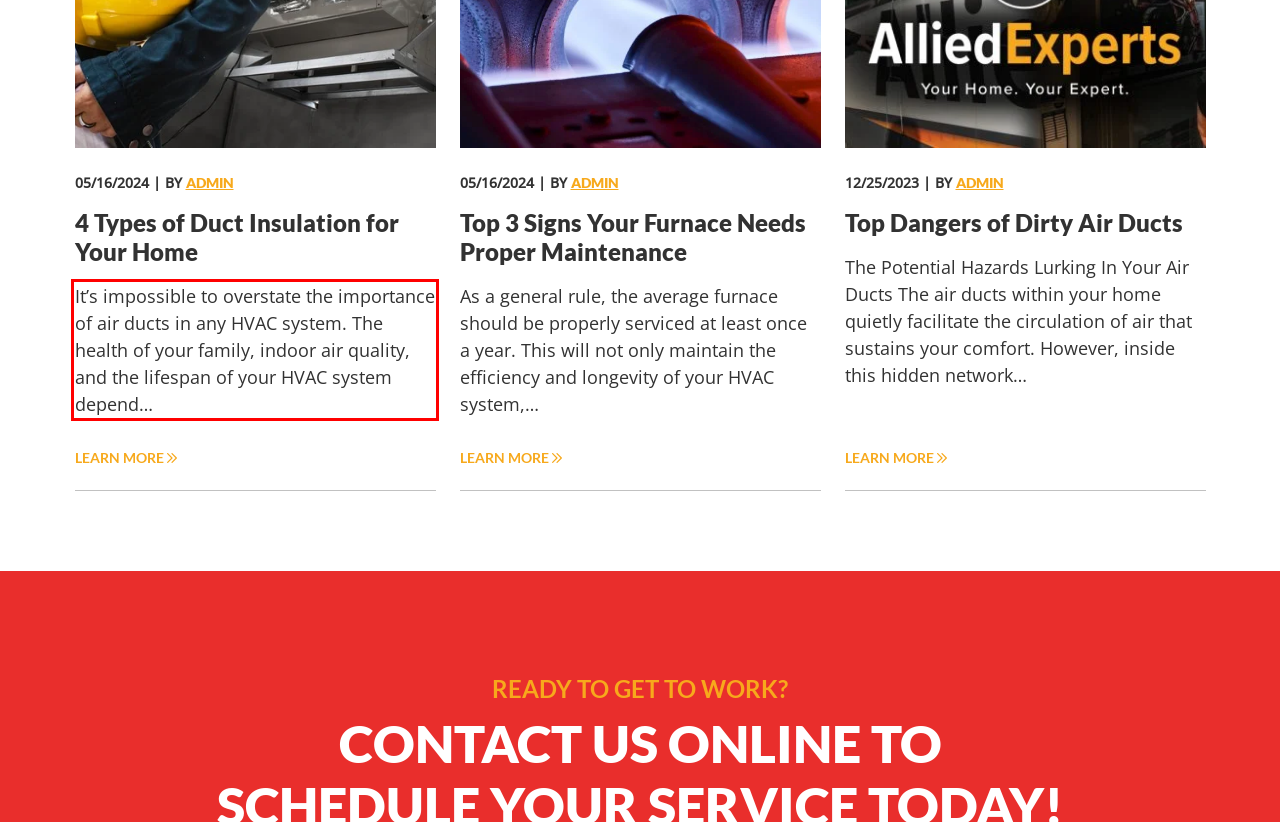Given a screenshot of a webpage, identify the red bounding box and perform OCR to recognize the text within that box.

It’s impossible to overstate the importance of air ducts in any HVAC system. The health of your family, indoor air quality, and the lifespan of your HVAC system depend…